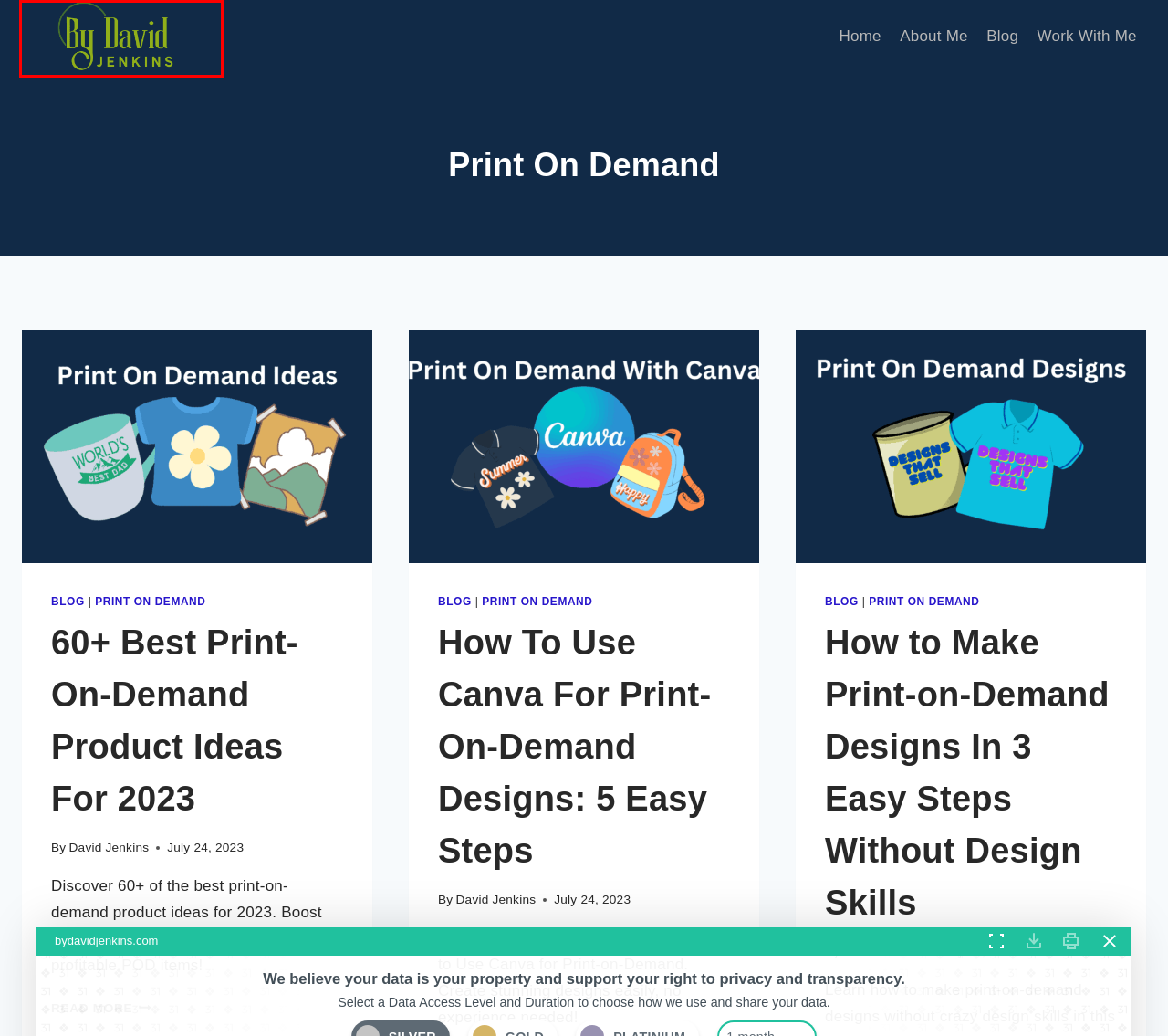You are given a screenshot of a webpage with a red rectangle bounding box around a UI element. Select the webpage description that best matches the new webpage after clicking the element in the bounding box. Here are the candidates:
A. Automotive SEO By Automotive Enthusiasts - Jenkins SEO
B. How to Start a Print-on-Demand Business In 6 Easy Steps - By David Jenkins
C. About Me - By David Jenkins
D. How to Make Print-on-Demand Designs In 3 Easy Steps Without Design Skills - By David Jenkins
E. 60+ Best Print-On-Demand Product Ideas For 2023 - By David Jenkins
F. Blog - By David Jenkins
G. Home - By David Jenkins
H. How To Use Canva For Print-On-Demand Designs: 5 Easy Steps - By David Jenkins

G